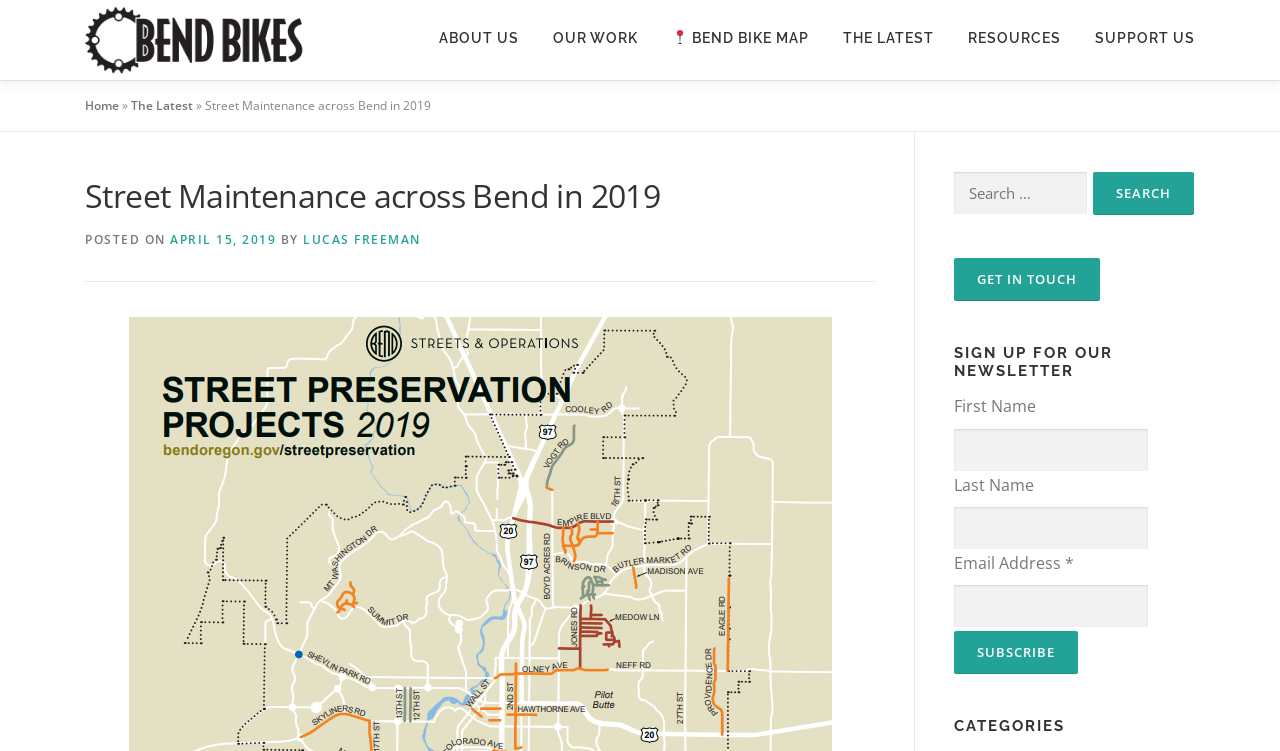Indicate the bounding box coordinates of the element that needs to be clicked to satisfy the following instruction: "Click on the 'OUR WORK' link". The coordinates should be four float numbers between 0 and 1, i.e., [left, top, right, bottom].

[0.418, 0.0, 0.511, 0.1]